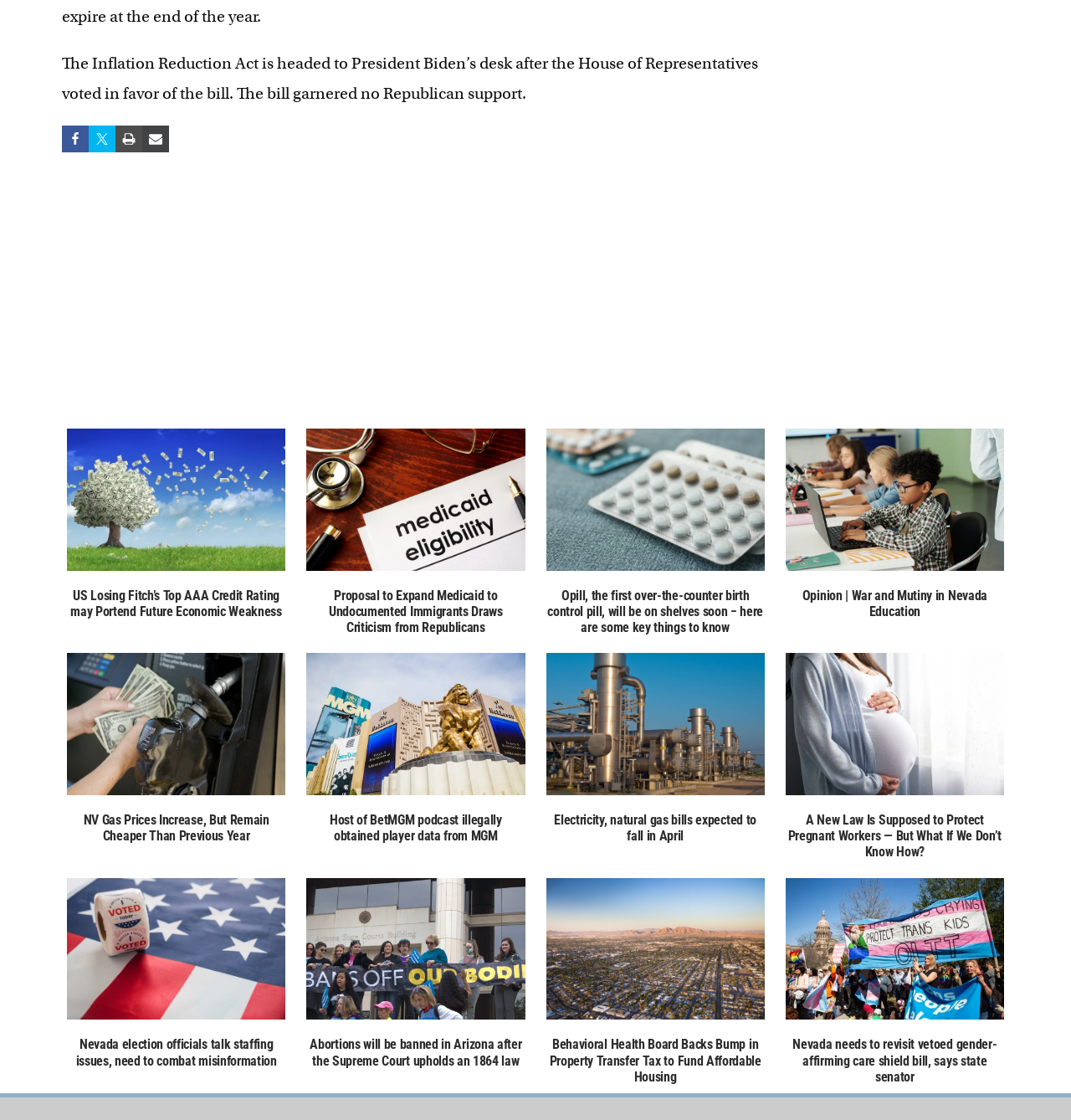Provide the bounding box coordinates of the area you need to click to execute the following instruction: "View article about Opill, the first over-the-counter birth control pill".

[0.51, 0.524, 0.714, 0.567]